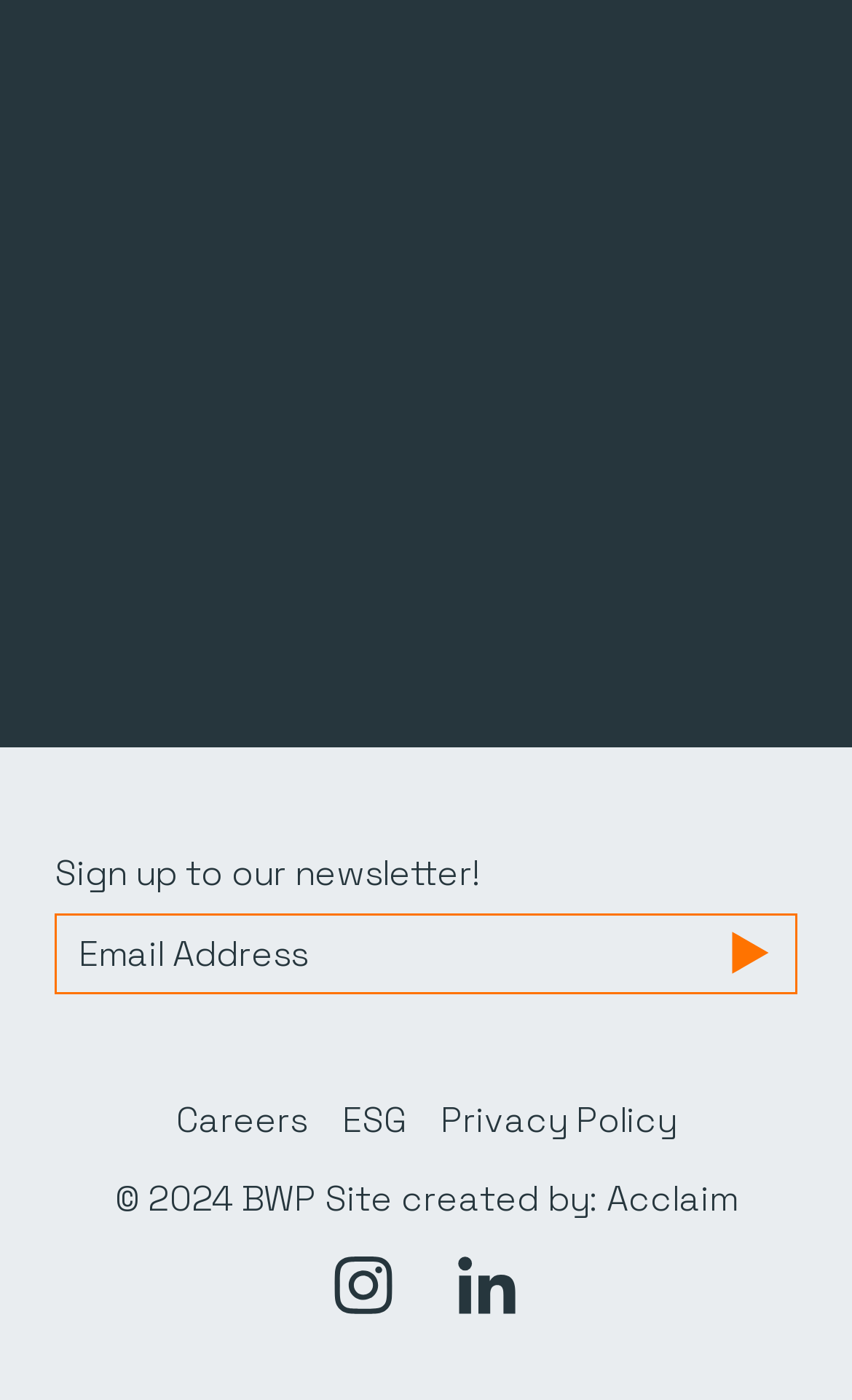Please respond to the question using a single word or phrase:
What is the name of the company that created the website?

BWP